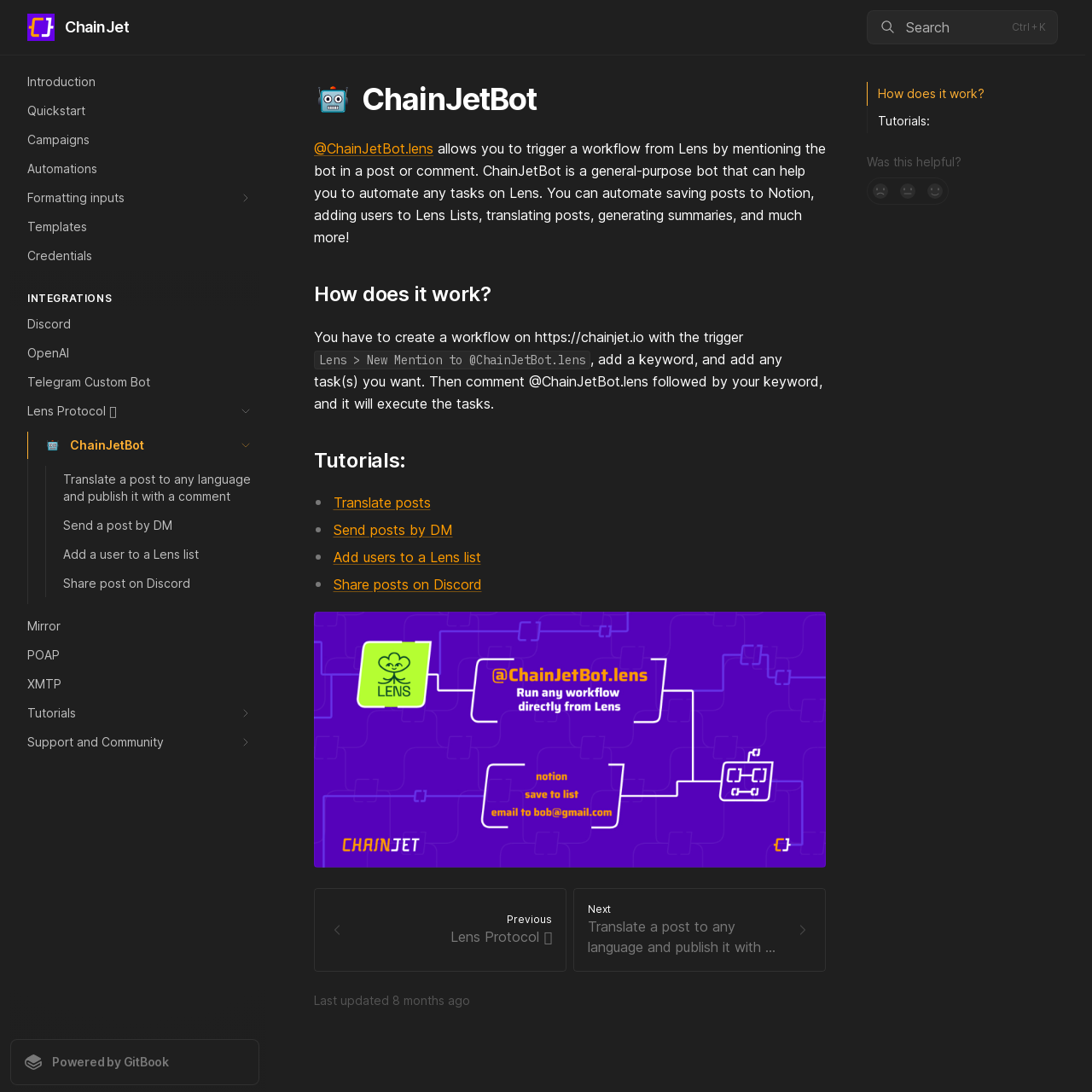What is the name of the bot?
Using the image as a reference, answer with just one word or a short phrase.

ChainJetBot